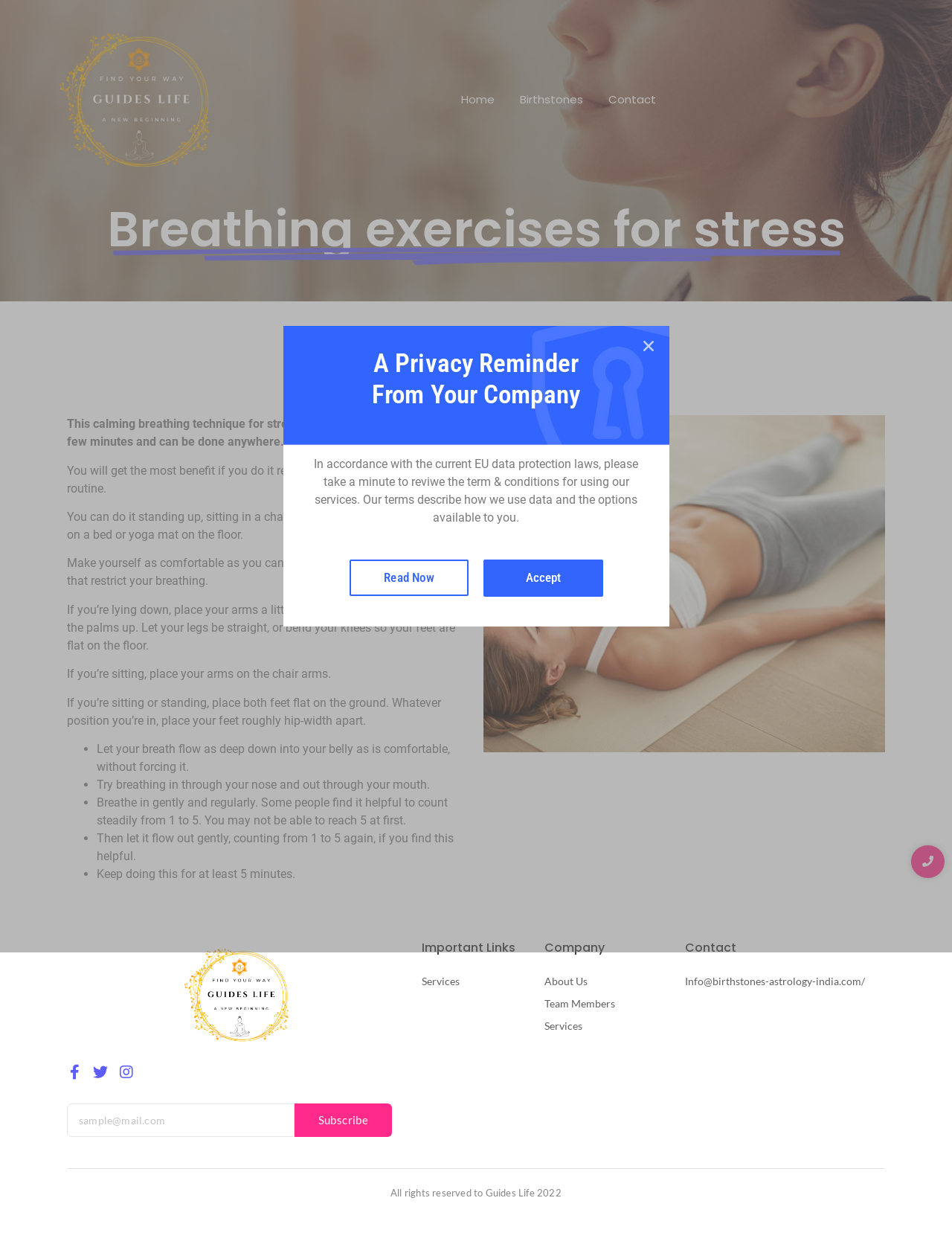Describe every aspect of the webpage in a detailed manner.

This webpage is about breathing exercises for stress, anxiety, and panic. At the top, there are three links: "Home", "Birthstones", and "Contact". Below these links, there is a heading that reads "Breathing exercises for stress" accompanied by an image. 

The main content of the webpage is a step-by-step guide to a calming breathing technique. The guide consists of several paragraphs of text, each describing a specific step in the process. The text is divided into sections, with some sections having bullet points. The guide explains how to prepare for the exercise, how to breathe in and out, and how long to continue the exercise.

On the right side of the webpage, there is a layout table with three links. Below this table, there is a section with the title "Important Links" that contains several links to other pages, including "Services", "Company", "About Us", "Team Members", and "Contact". 

At the bottom of the webpage, there is a section with a heading "A Privacy Reminder From Your Company" that explains the website's terms and conditions regarding data protection. Below this section, there is a link to read the terms and conditions, and a button to accept them.

In the bottom left corner of the webpage, there is a copyright notice that reads "All rights reserved to Guides Life 2022". On the bottom right corner, there is a textbox to enter an email address and a "Subscribe" button.